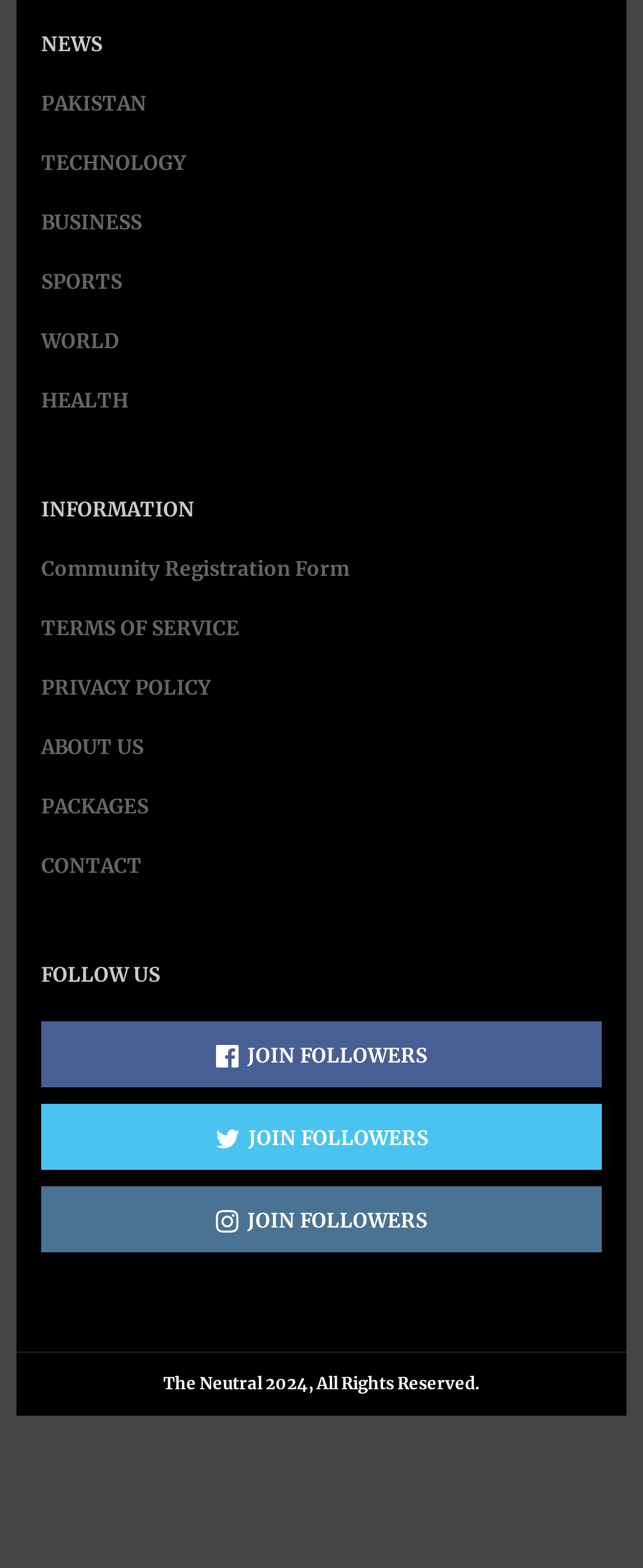Predict the bounding box coordinates of the area that should be clicked to accomplish the following instruction: "Visit PAKISTAN page". The bounding box coordinates should consist of four float numbers between 0 and 1, i.e., [left, top, right, bottom].

[0.064, 0.058, 0.228, 0.074]